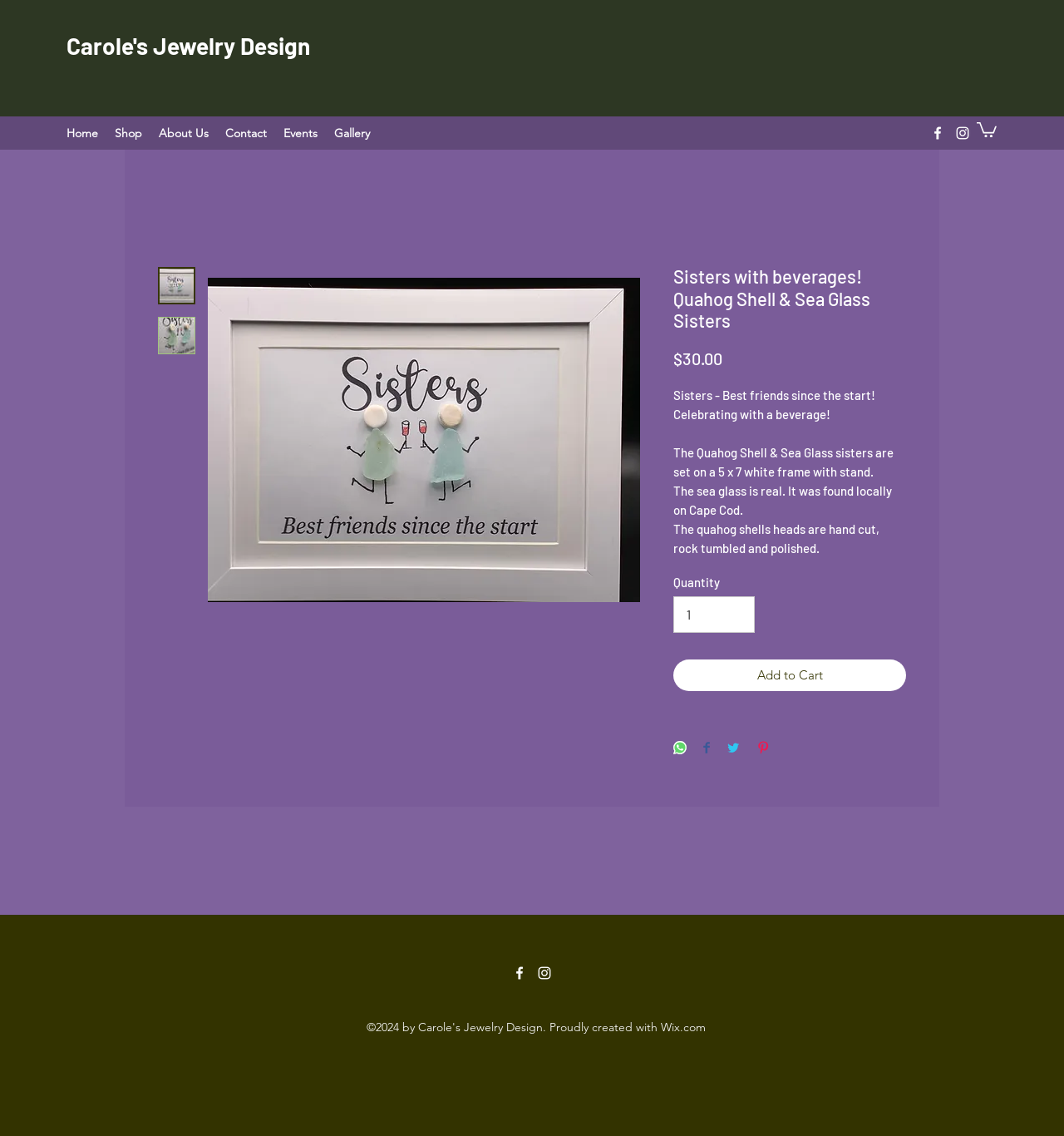What is the price of the Sisters with beverages product?
Could you answer the question with a detailed and thorough explanation?

I found the answer by looking at the product description section, where it says 'Price' followed by '$30.00'. This is likely the price of the Sisters with beverages product.